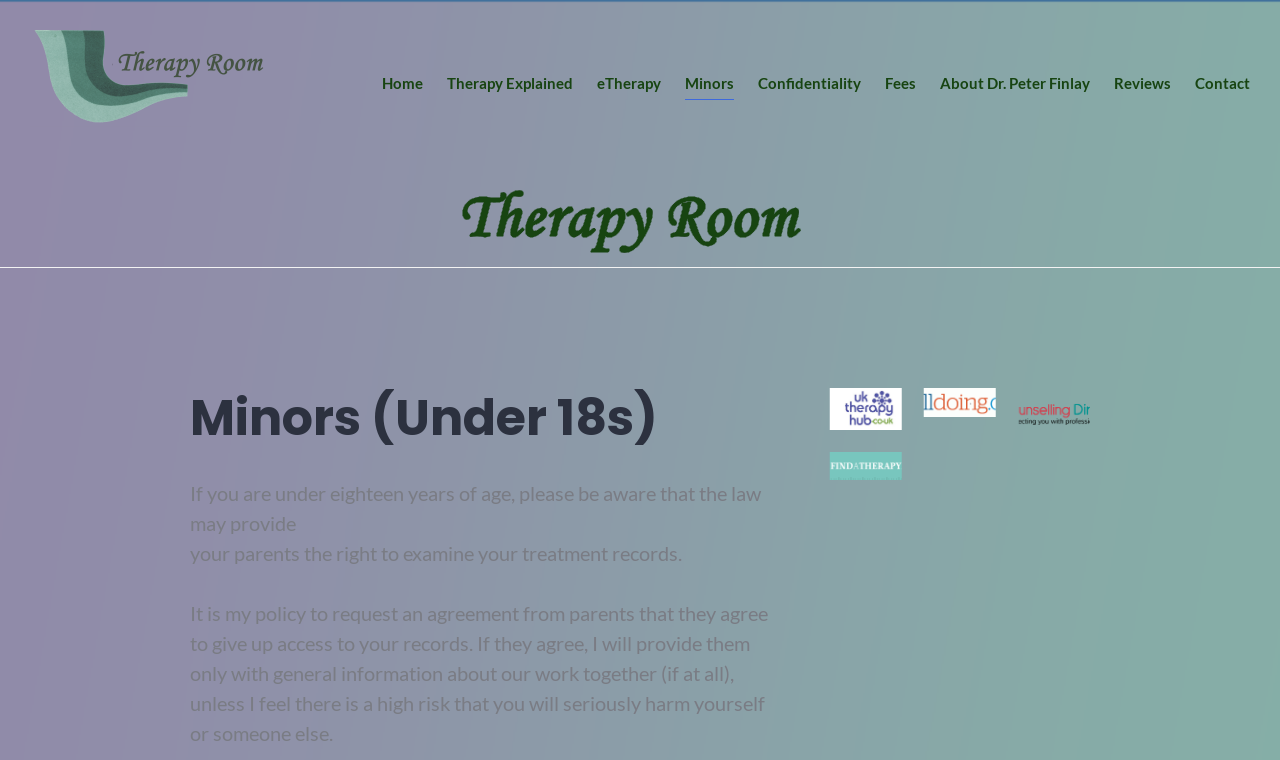Answer the question with a single word or phrase: 
What is the text of the first link on the page?

Therapy Room